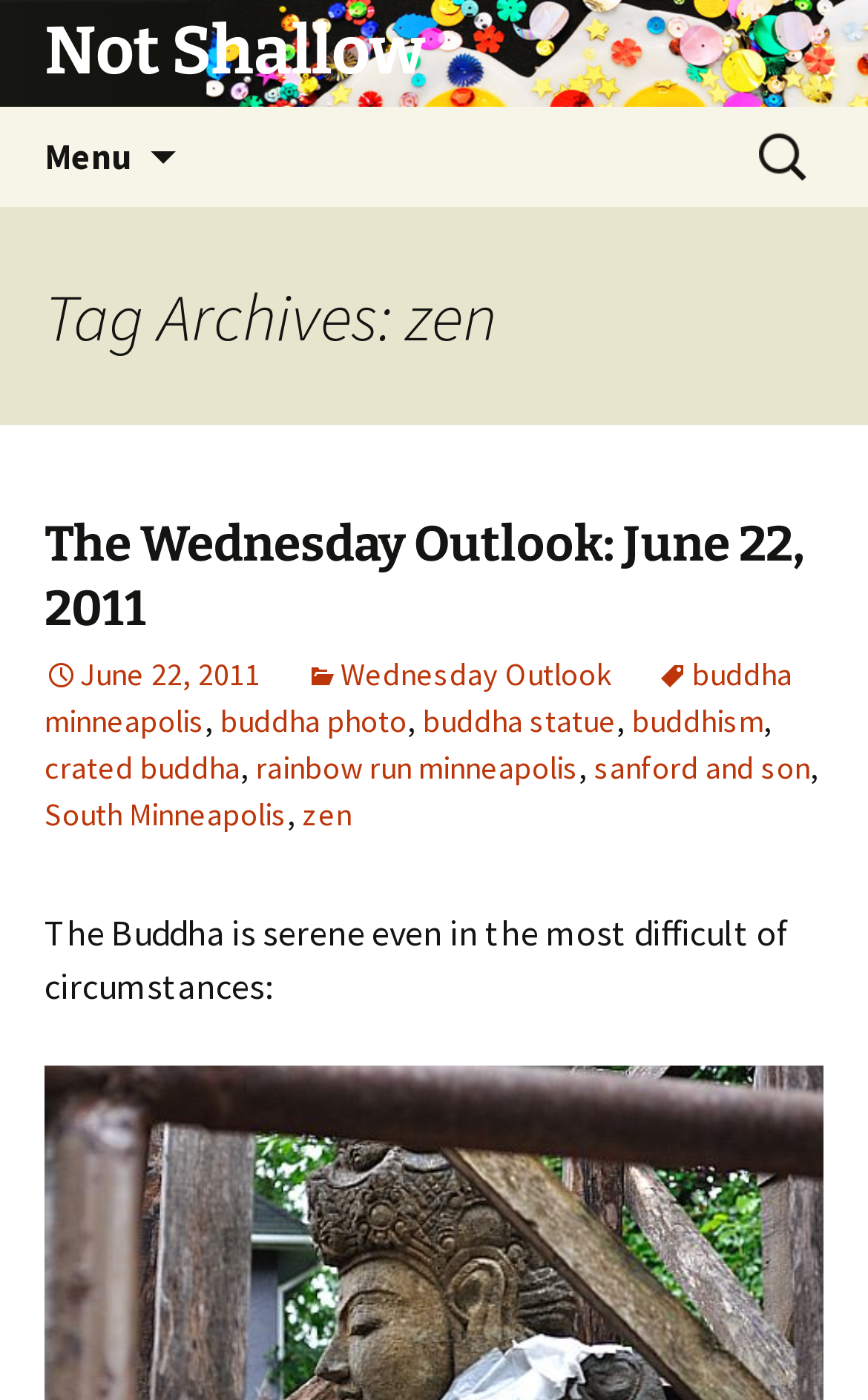What is the position of the 'Menu' button?
Based on the screenshot, answer the question with a single word or phrase.

top-left